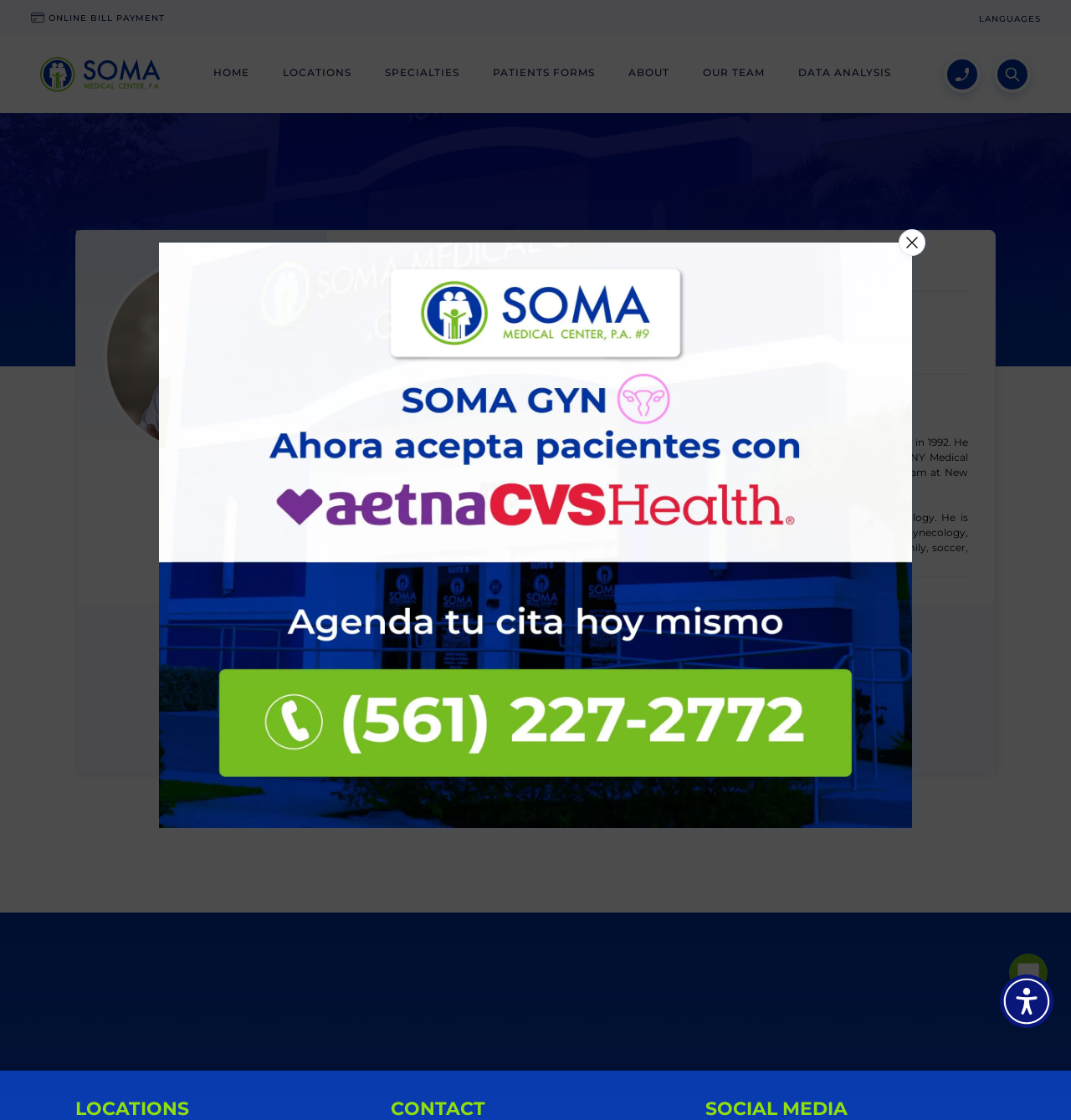What is the doctor's specialty?
Carefully analyze the image and provide a thorough answer to the question.

The doctor's specialty is mentioned in the biography section, where it is stated that 'his main interest nowadays is focused on Gynecology, especially office procedures'.